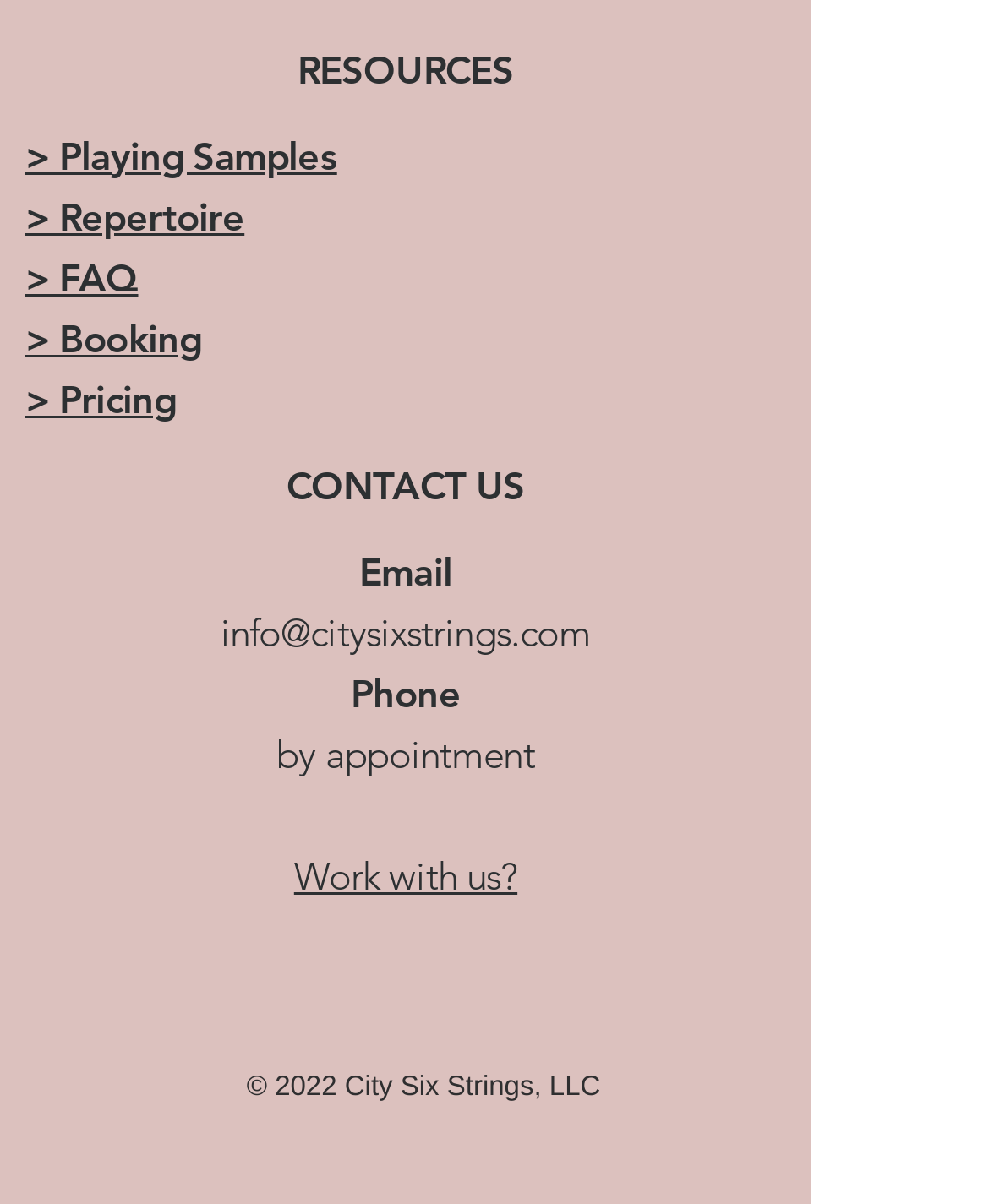Identify the bounding box coordinates of the clickable region to carry out the given instruction: "Explore 'Work with us?'".

[0.297, 0.707, 0.523, 0.747]